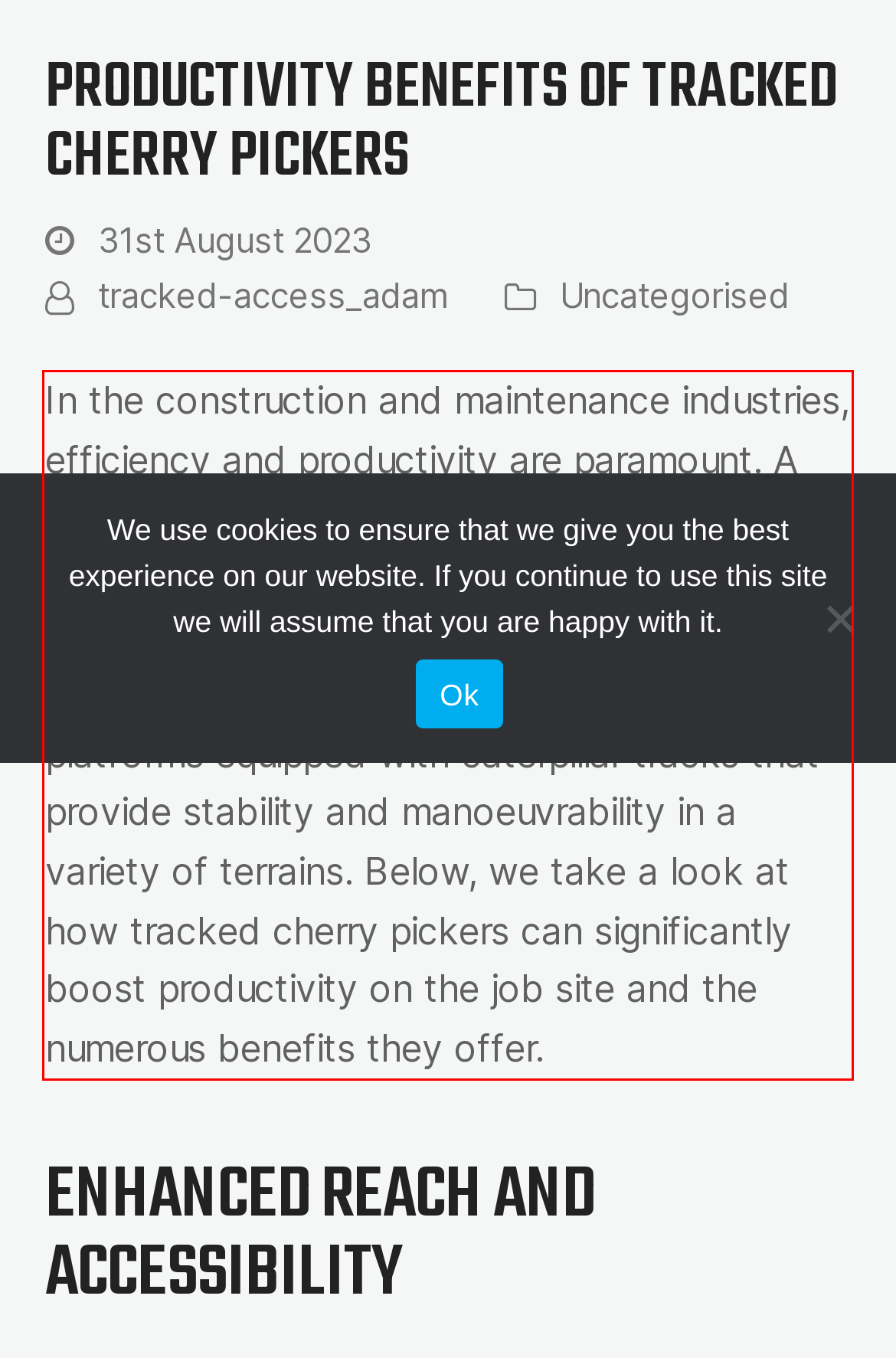You have a screenshot of a webpage with a red bounding box. Use OCR to generate the text contained within this red rectangle.

In the construction and maintenance industries, efficiency and productivity are paramount. A piece of equipment that has become increasingly indispensable in achieving these goals is the tracked cherry picker. Tracked cherry pickers are versatile aerial work platforms equipped with caterpillar tracks that provide stability and manoeuvrability in a variety of terrains. Below, we take a look at how tracked cherry pickers can significantly boost productivity on the job site and the numerous benefits they offer.